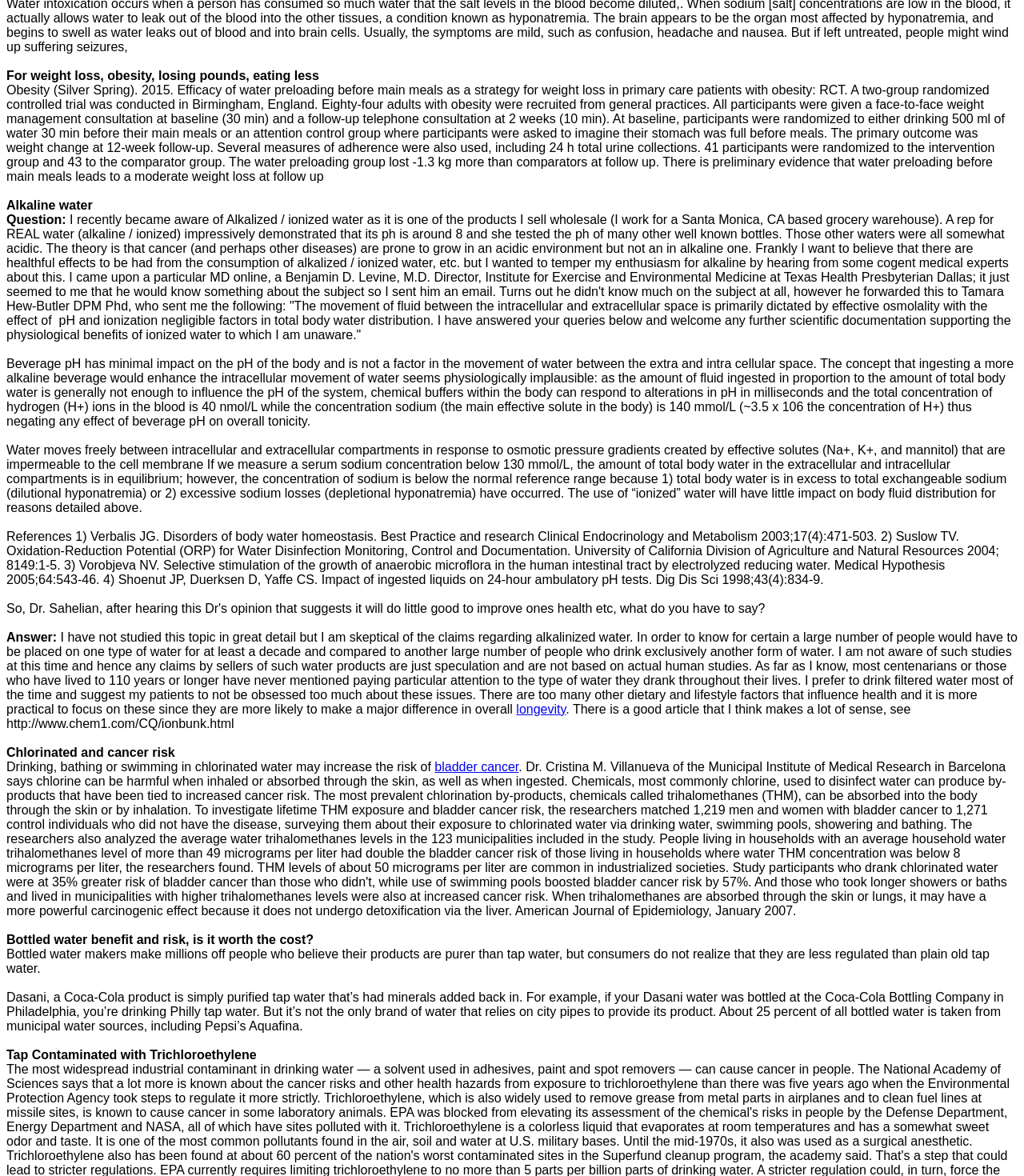Provide the bounding box for the UI element matching this description: "longevity".

[0.504, 0.597, 0.553, 0.609]